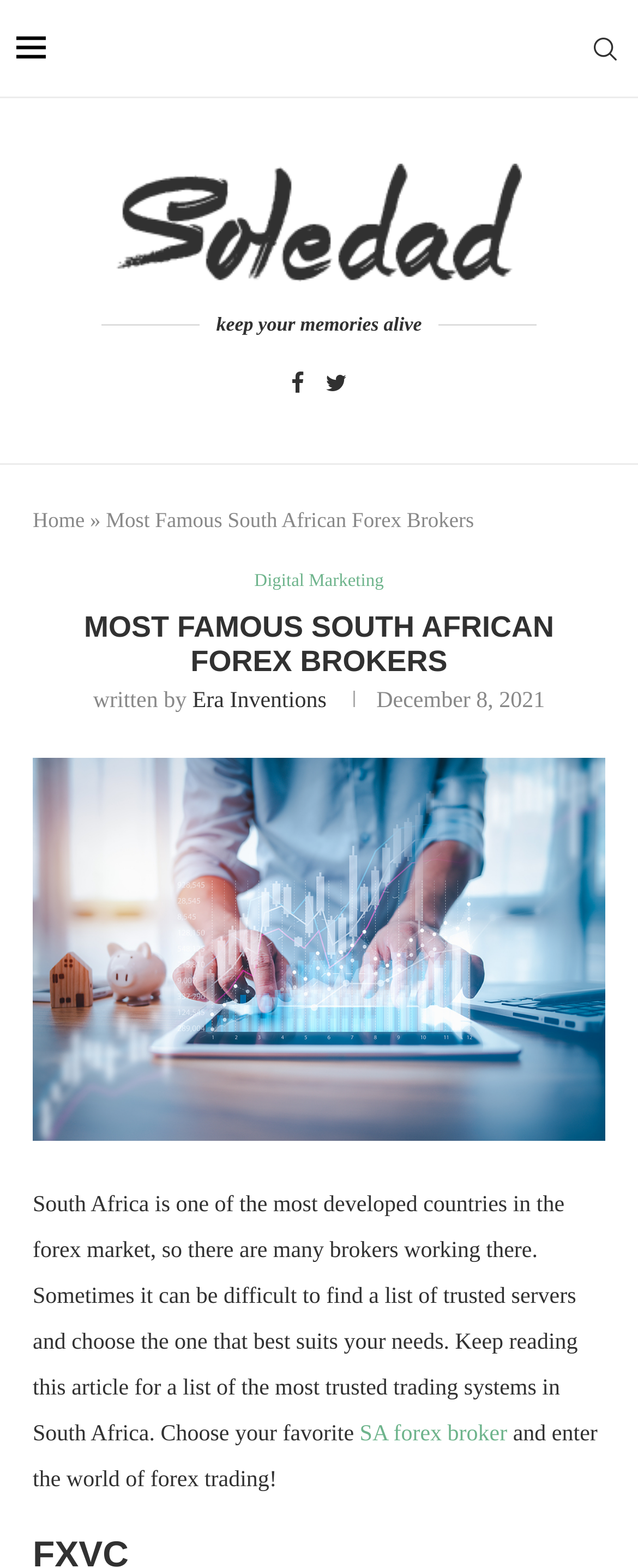Please determine the bounding box coordinates of the section I need to click to accomplish this instruction: "Read the article about Digital Marketing".

[0.399, 0.364, 0.601, 0.378]